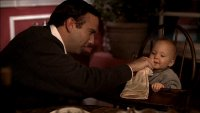What is the baby reaching for?
Refer to the screenshot and deliver a thorough answer to the question presented.

The baby is reaching for a small bag, which is held by the man, as described in the image caption that states 'the baby, appearing curious yet apprehensive, reaches for a small bag held by the man'.